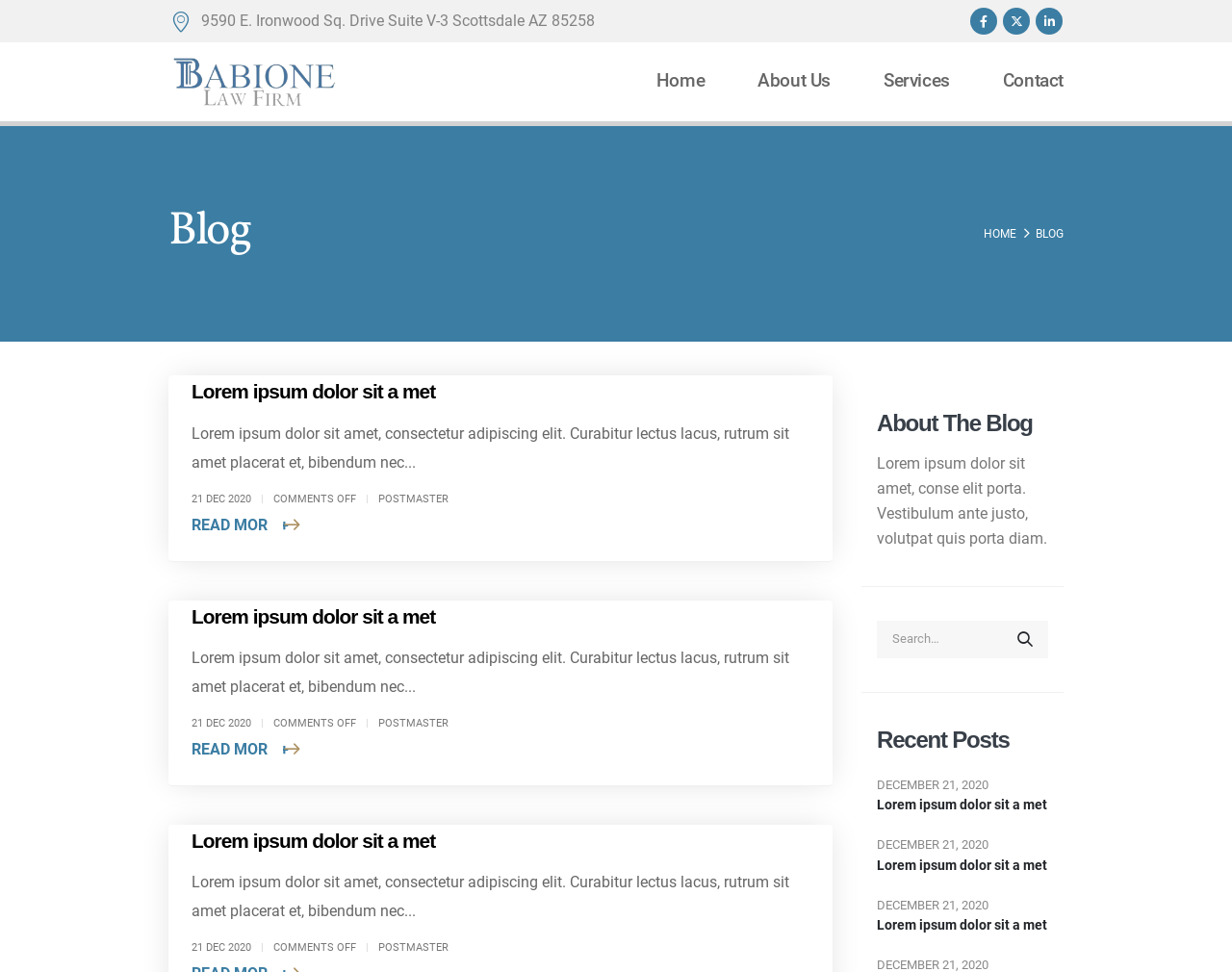What is the title of the first blog post?
Answer the question with a detailed and thorough explanation.

I found the title of the first blog post by looking at the heading element within the first article element, which contains the text 'Lorem ipsum dolor sit a met'.